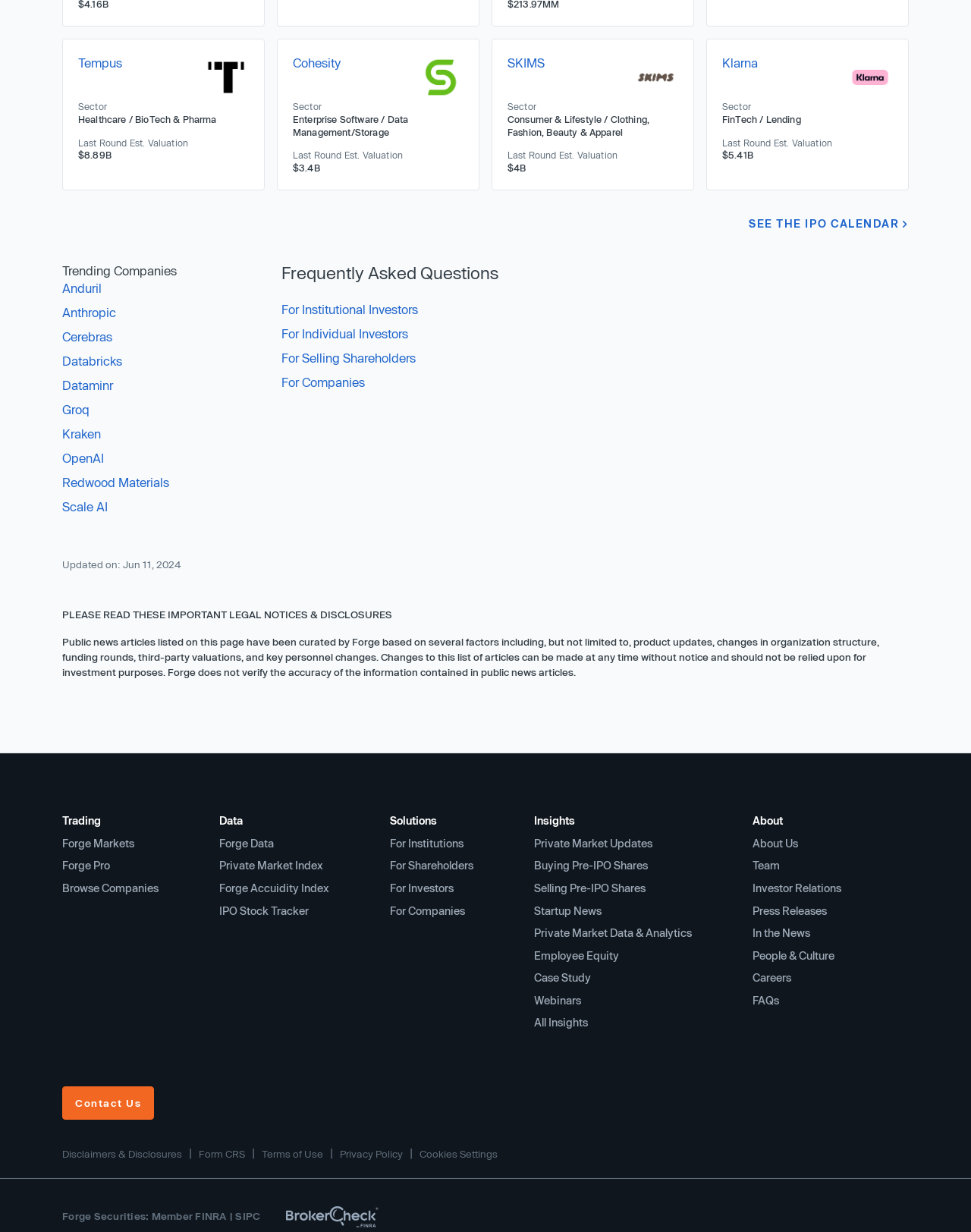Using the details in the image, give a detailed response to the question below:
What is the date of the last update?

I found the answer by looking at the StaticText element with the text 'Updated on: Jun 11, 2024'.